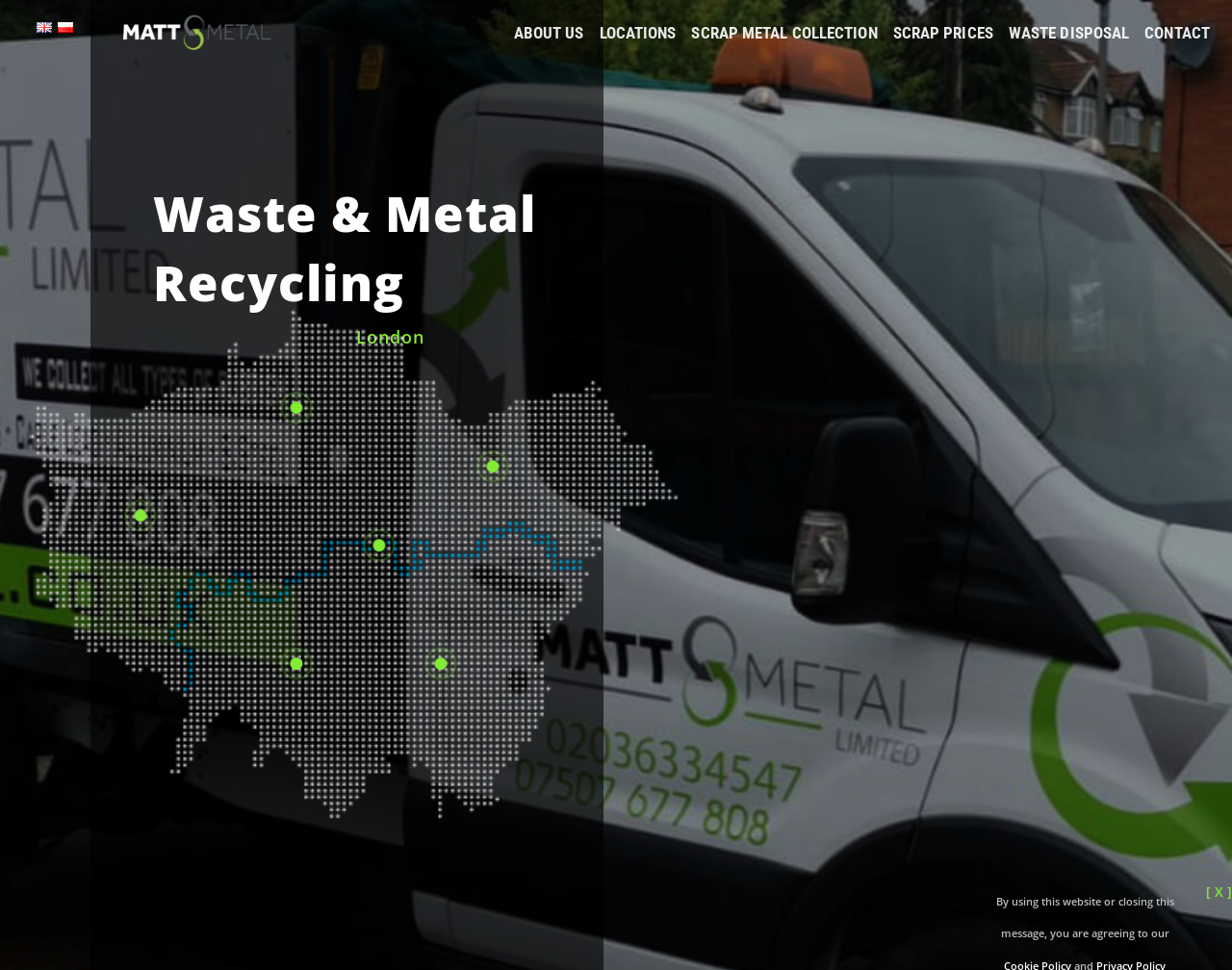Kindly determine the bounding box coordinates for the clickable area to achieve the given instruction: "Go to ABOUT US page".

[0.411, 0.015, 0.48, 0.055]